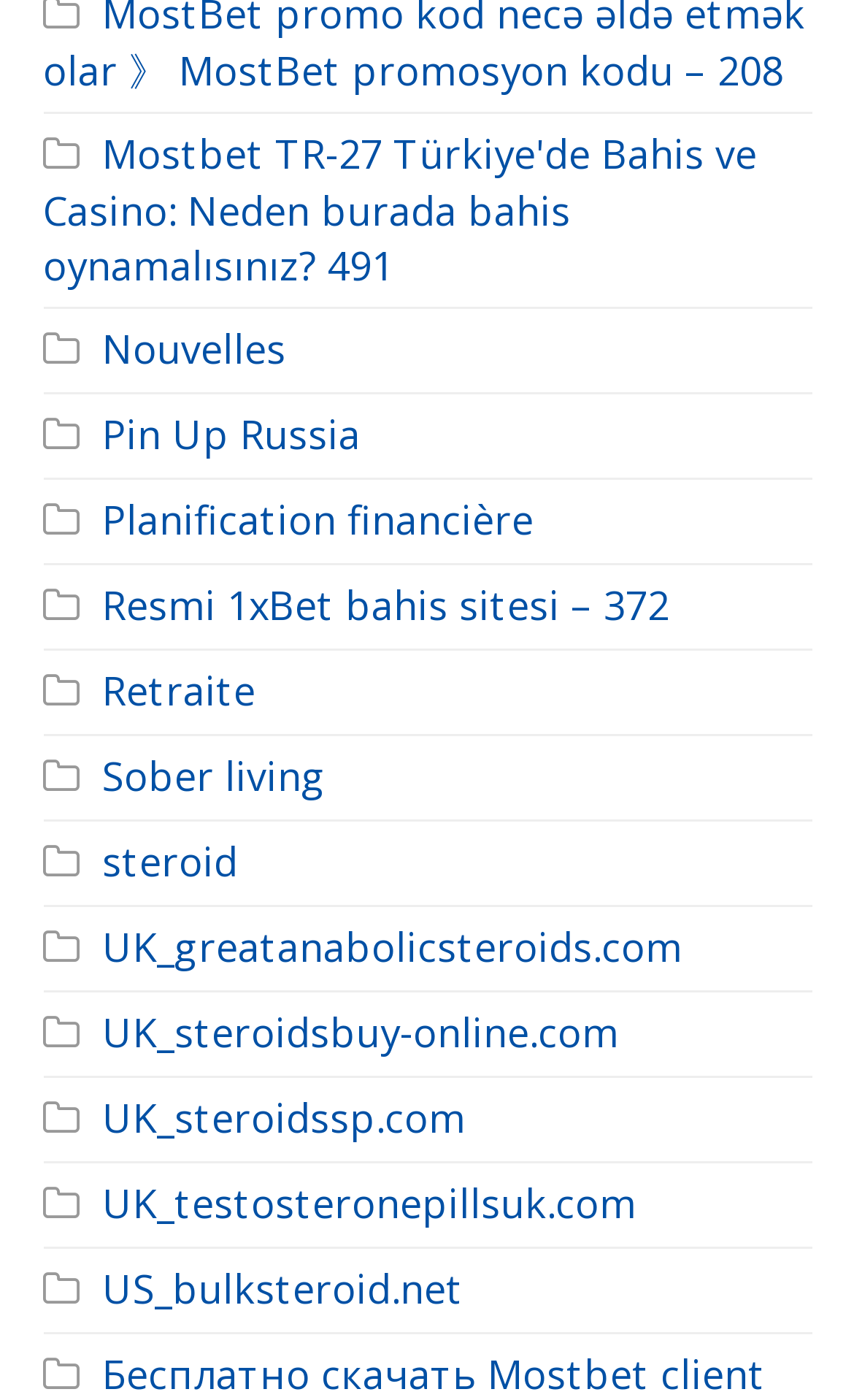Identify the bounding box for the described UI element. Provide the coordinates in (top-left x, top-left y, bottom-right x, bottom-right y) format with values ranging from 0 to 1: Pin Up Russia

[0.05, 0.292, 0.422, 0.329]